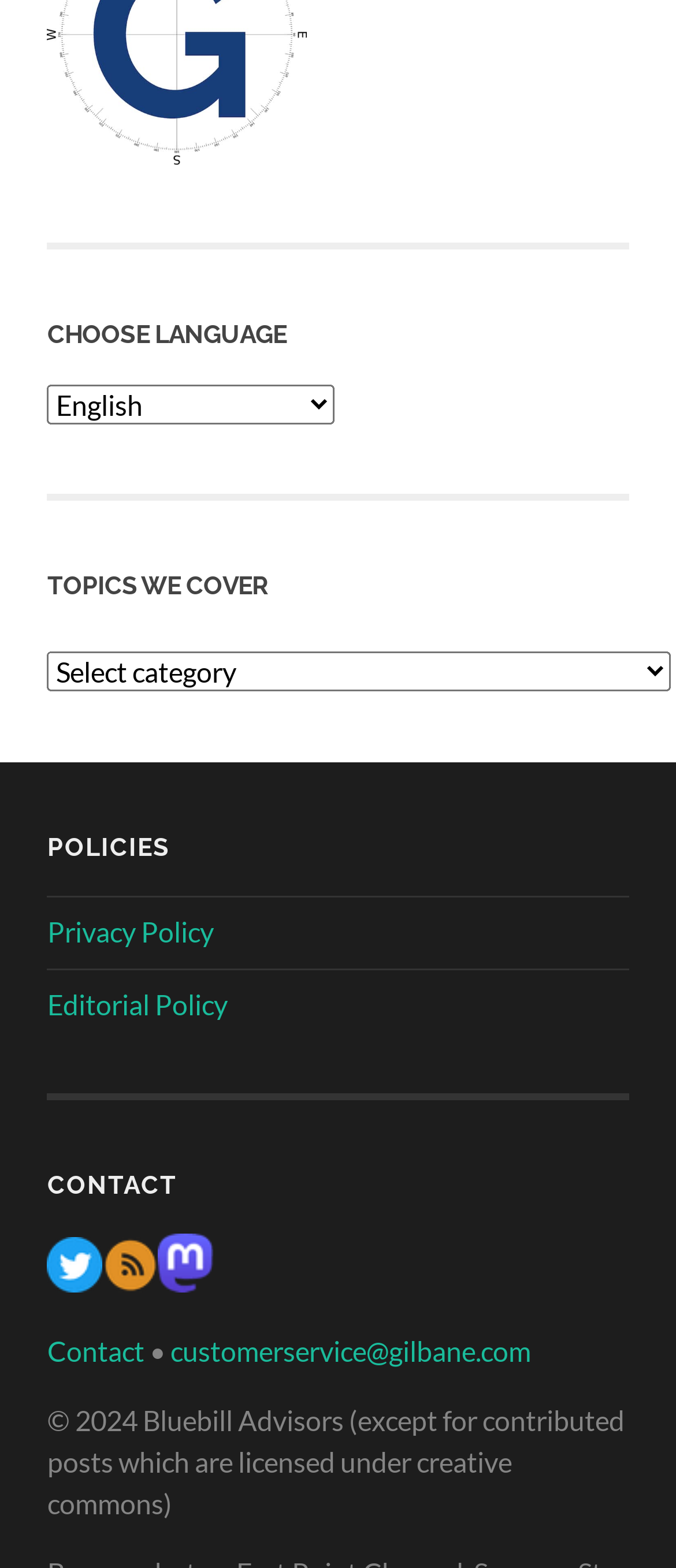What is the language selection option?
Based on the visual, give a brief answer using one word or a short phrase.

Select Language